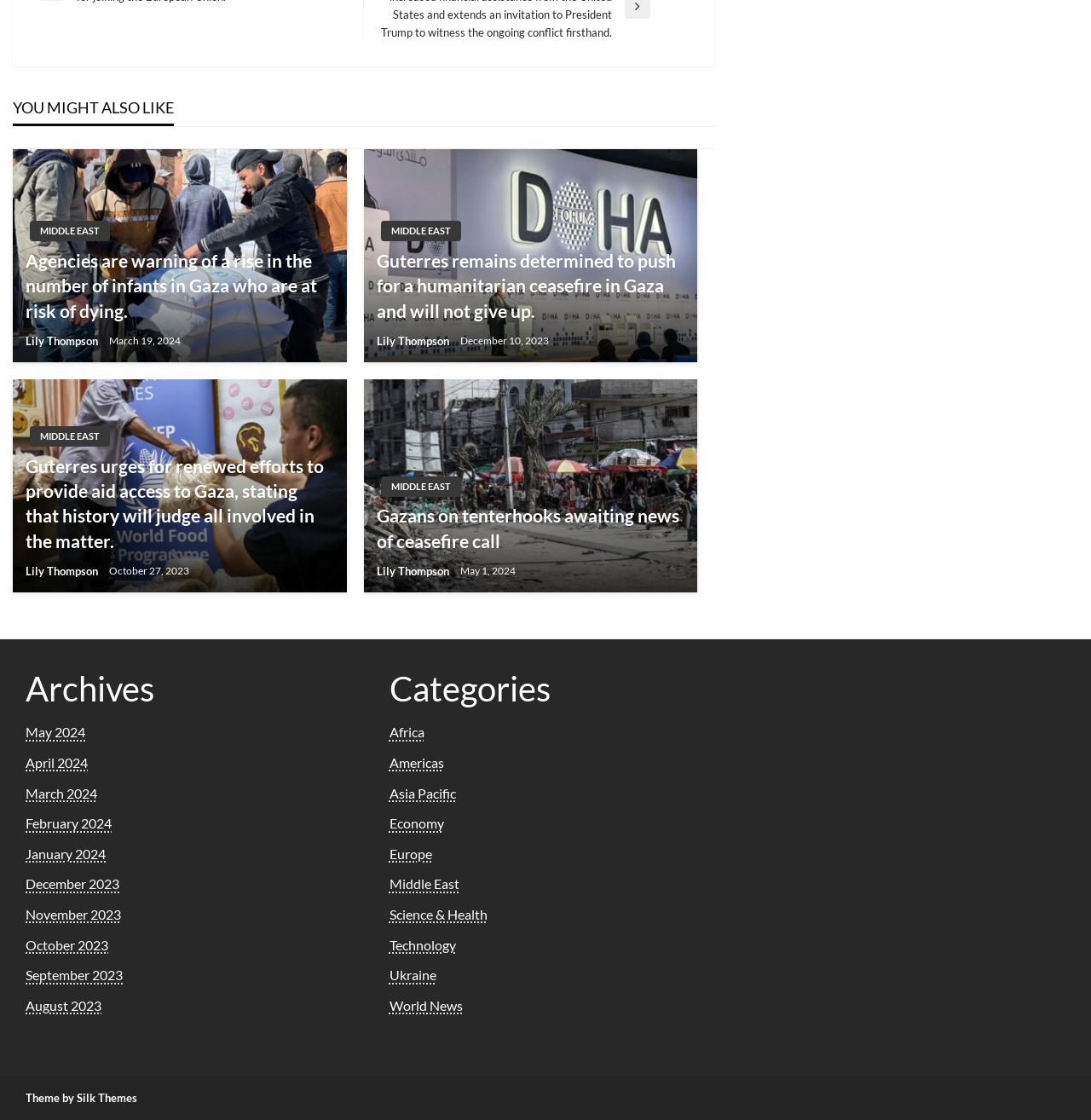How many archive links are available?
Utilize the image to construct a detailed and well-explained answer.

I counted the number of link elements under the 'Archives' heading, which are [283] to [294]. There are 12 links in total, each representing a different month.